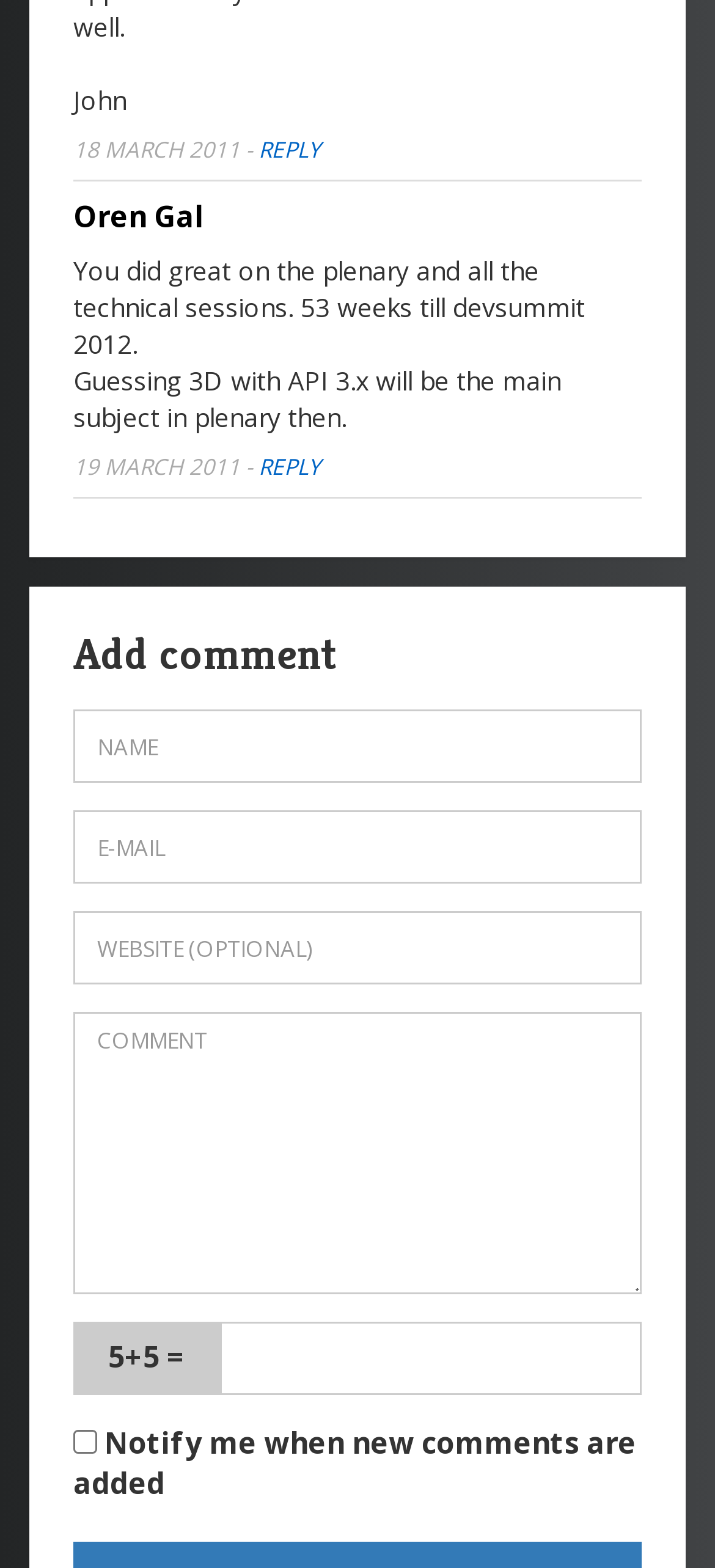Provide a brief response in the form of a single word or phrase:
What is the purpose of the 'REPLY' link?

To reply to a comment